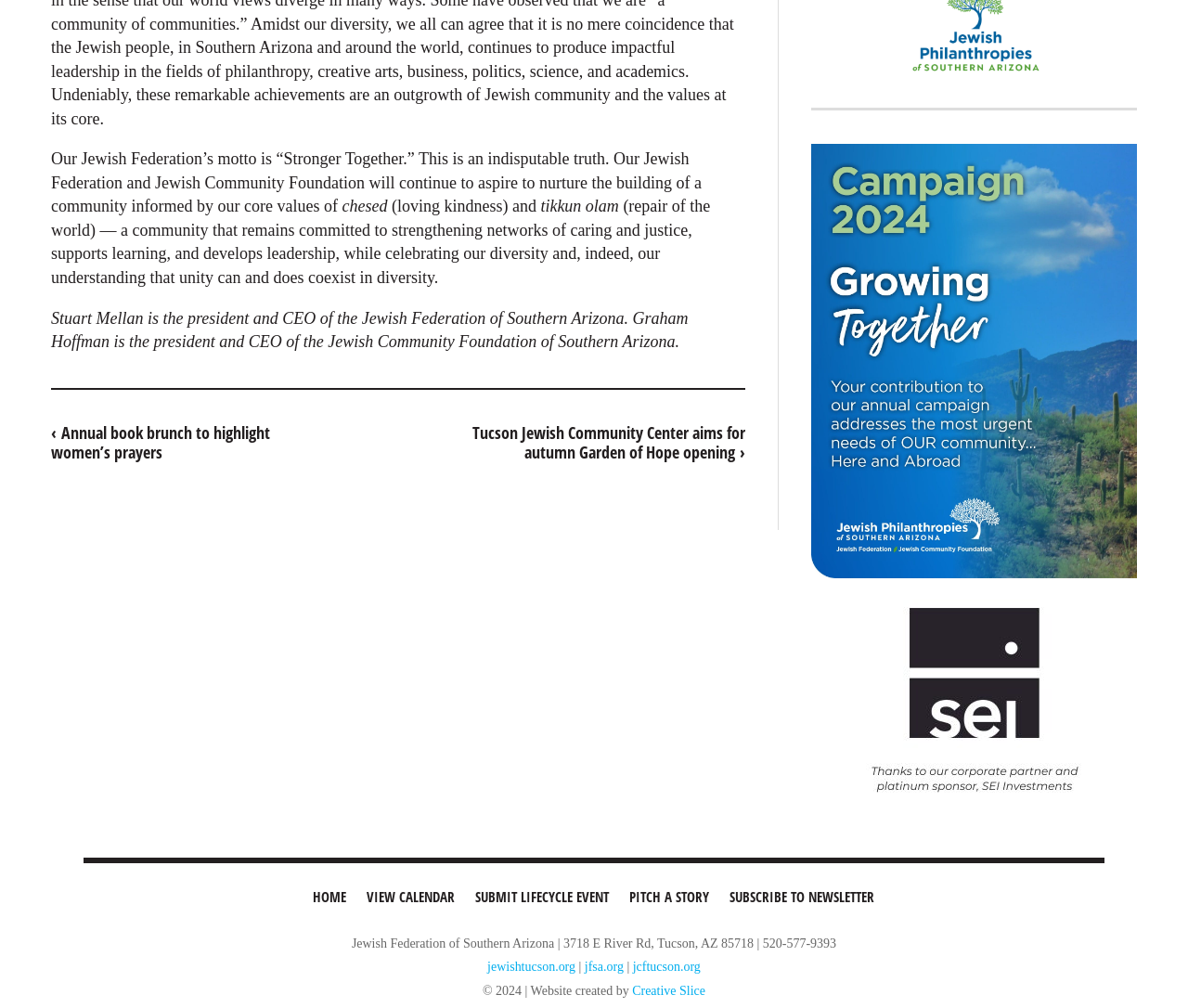Could you please study the image and provide a detailed answer to the question:
What is the phone number of the Jewish Federation of Southern Arizona?

The phone number is mentioned at the bottom of the webpage, in the section that provides contact information.